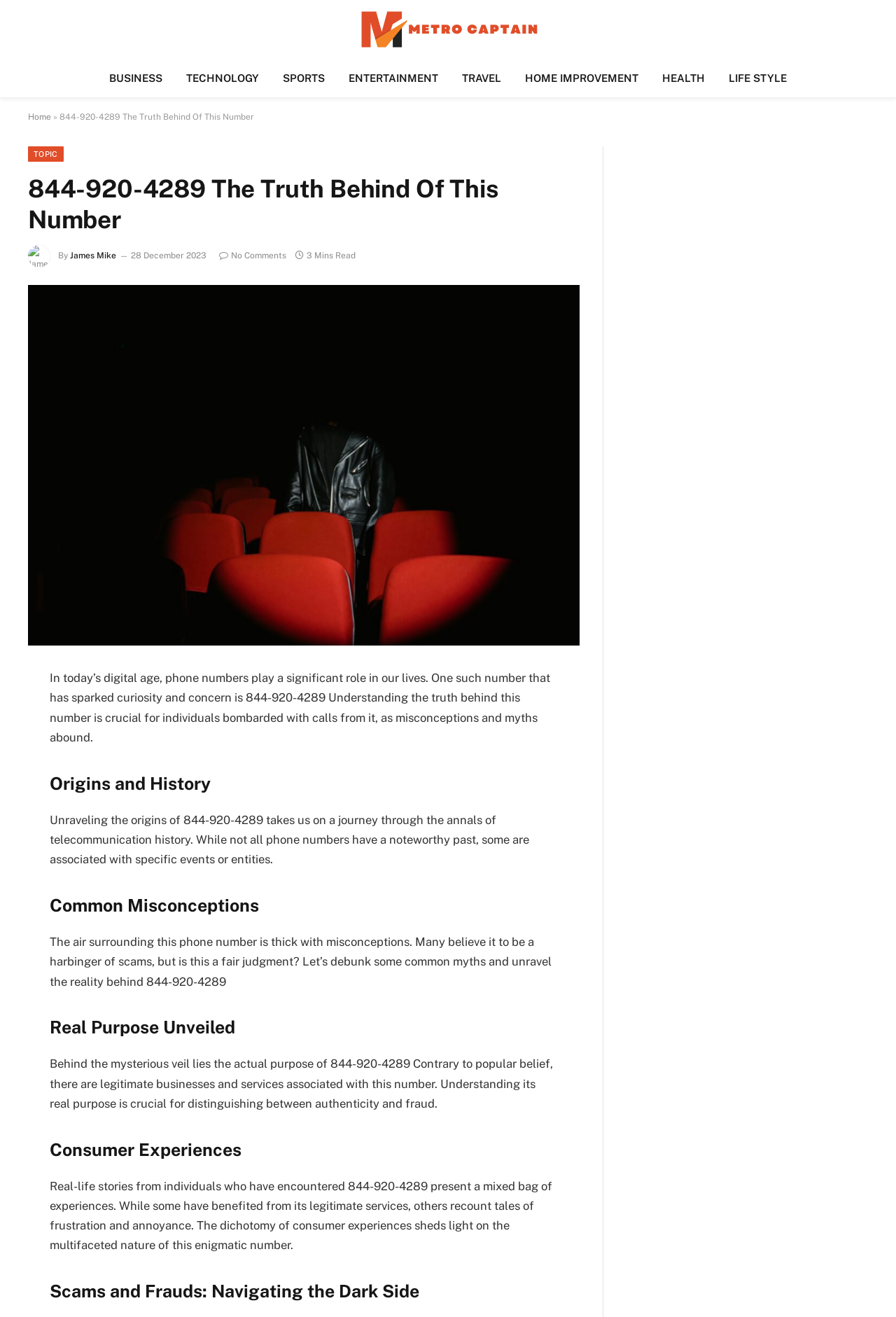Using the information in the image, could you please answer the following question in detail:
What is the estimated reading time of the article?

I found the estimated reading time by looking at the text below the article title, which says '3 Mins Read'.